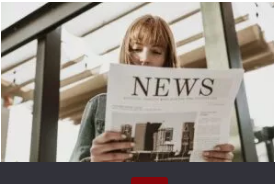Give a one-word or one-phrase response to the question: 
What is the atmosphere of the café?

Cozy and relaxed